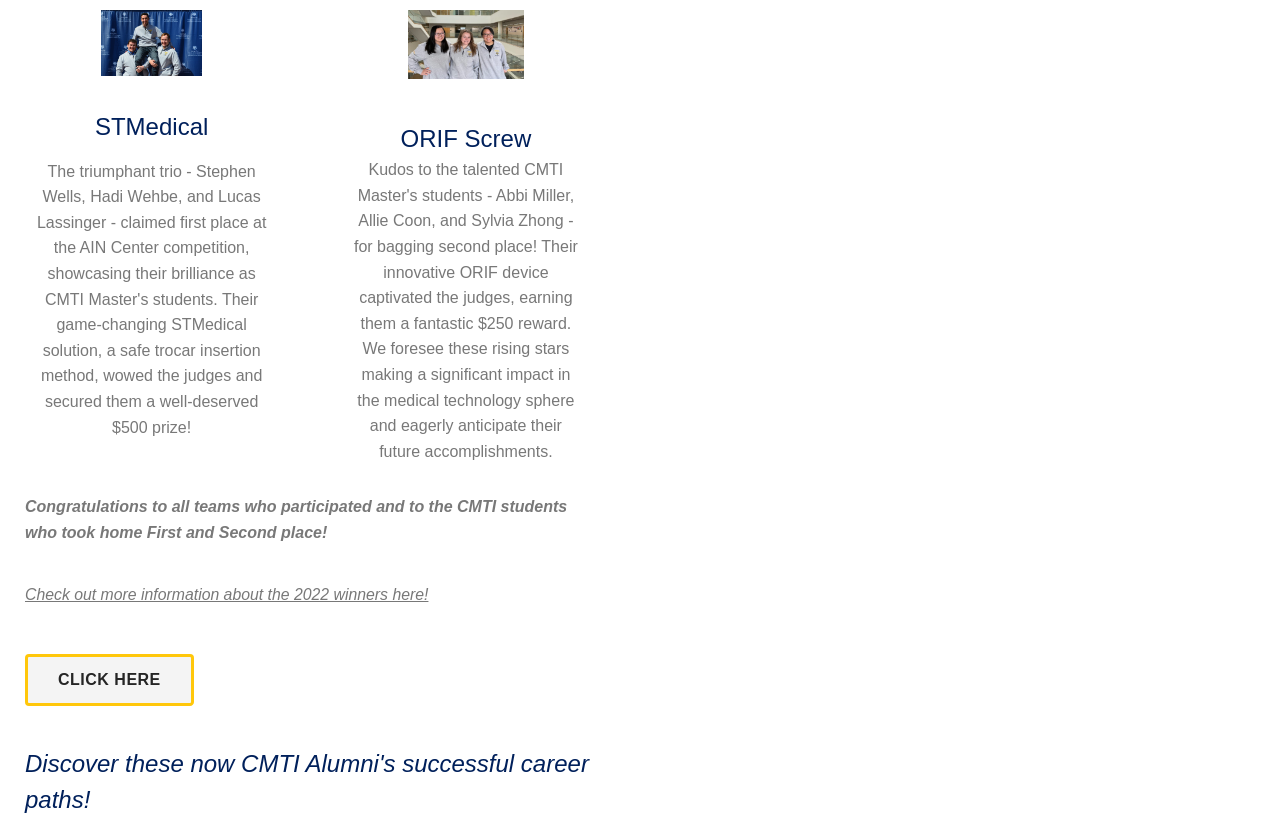Identify the bounding box coordinates for the UI element described as: "Business".

None